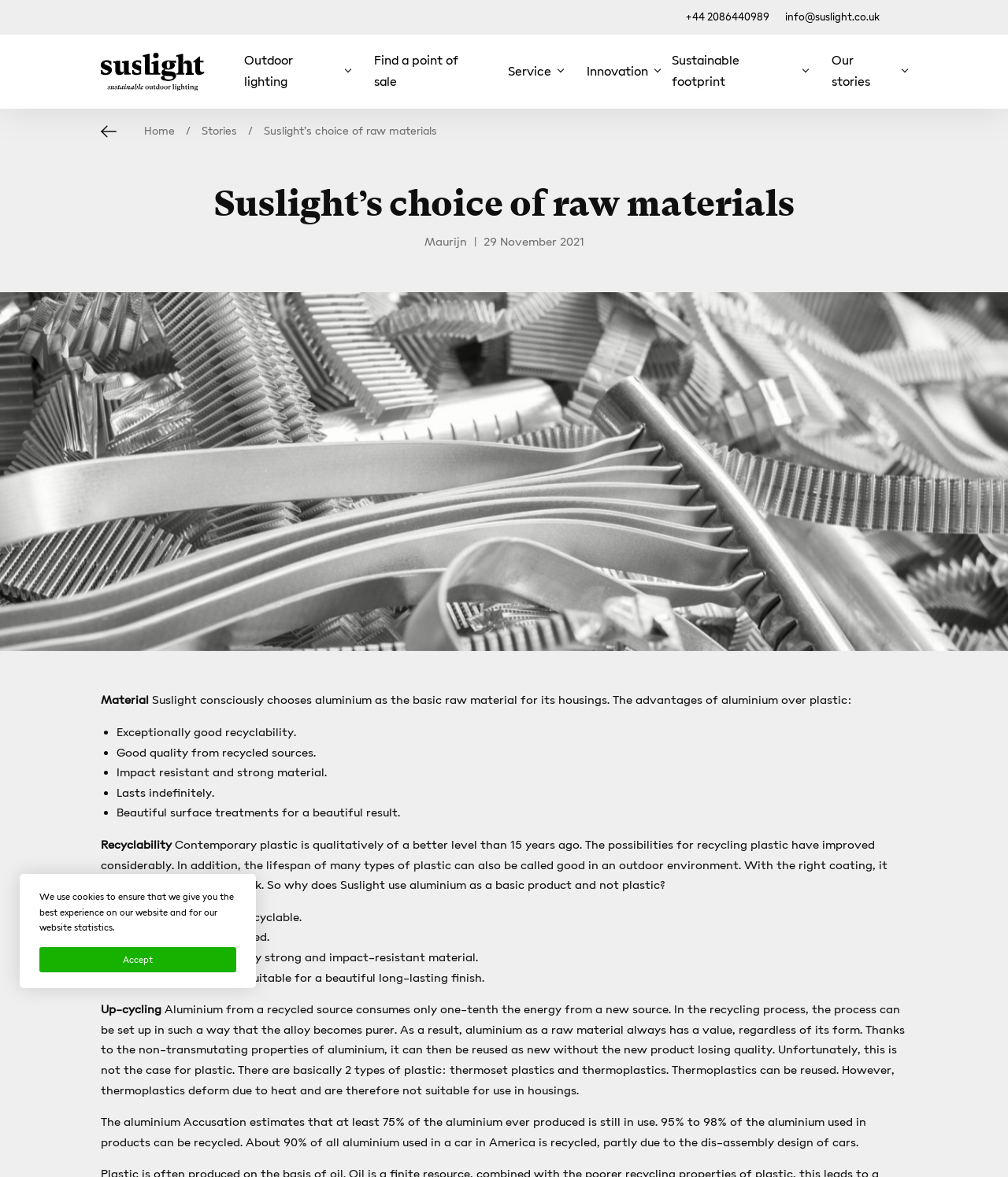Please find the bounding box coordinates of the section that needs to be clicked to achieve this instruction: "Read about Sustainable footprint".

[0.667, 0.045, 0.734, 0.076]